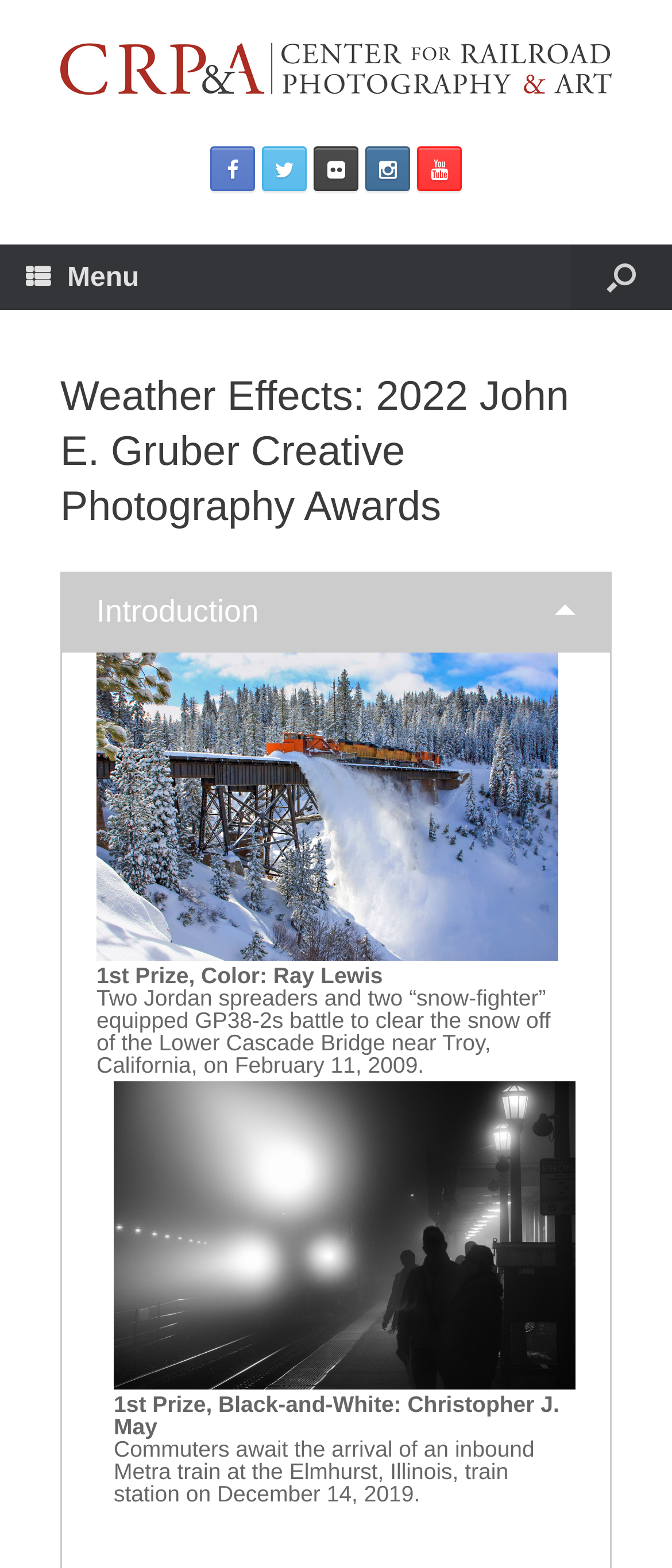Provide an in-depth caption for the elements present on the webpage.

The webpage is about the 2022 John E. Gruber Creative Photography Awards, specifically showcasing the "Weather Effects" category. At the top left corner, there is a logo of the Center for Railroad Photography & Art, which is also a link. 

Below the logo, there are five social media icons aligned horizontally, each represented by a different symbol. 

On the top right corner, there is a menu button represented by three horizontal lines. When clicked, it reveals a header section with the title "Weather Effects: 2022 John E. Gruber Creative Photography Awards" and a subheading "Introduction". 

The main content of the webpage is divided into sections, each featuring a winning photograph. The first section announces the 1st Prize winner in the Color category, Ray Lewis, with a brief description of the photograph, which depicts two Jordan spreaders and two “snow-fighter” equipped GP38-2s clearing snow off the Lower Cascade Bridge near Troy, California, on February 11, 2009. 

Below this section, there is another section announcing the 1st Prize winner in the Black-and-White category, Christopher J. May, with a brief description of the photograph, which shows commuters waiting for an inbound Metra train at the Elmhurst, Illinois, train station on December 14, 2019. 

There are no other notable elements on the webpage besides these sections and the logo at the top.